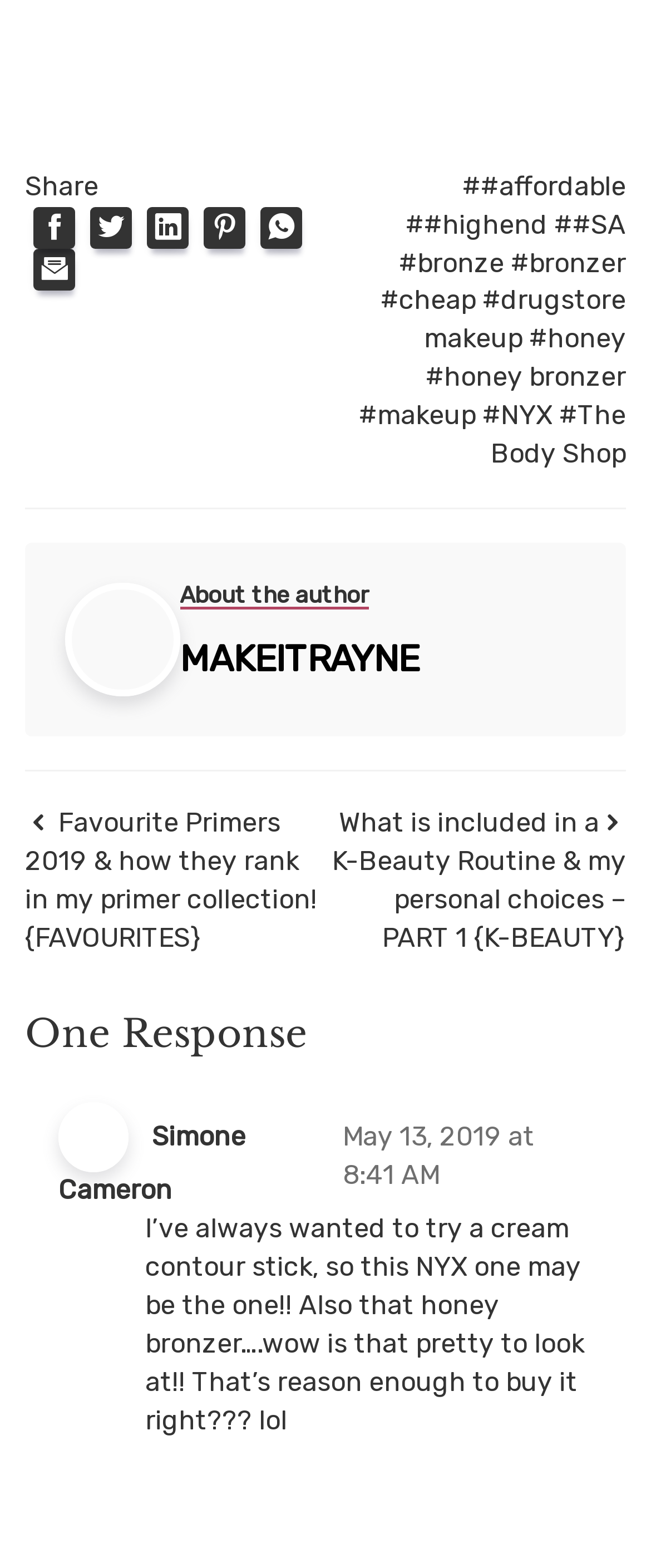How many categories are available for makeup products?
Could you give a comprehensive explanation in response to this question?

I counted the number of categories available for makeup products, which are '##affordable', '##highend', '##SA', '#bronze', and '#cheap'. These categories are likely to be used for filtering or searching makeup products.